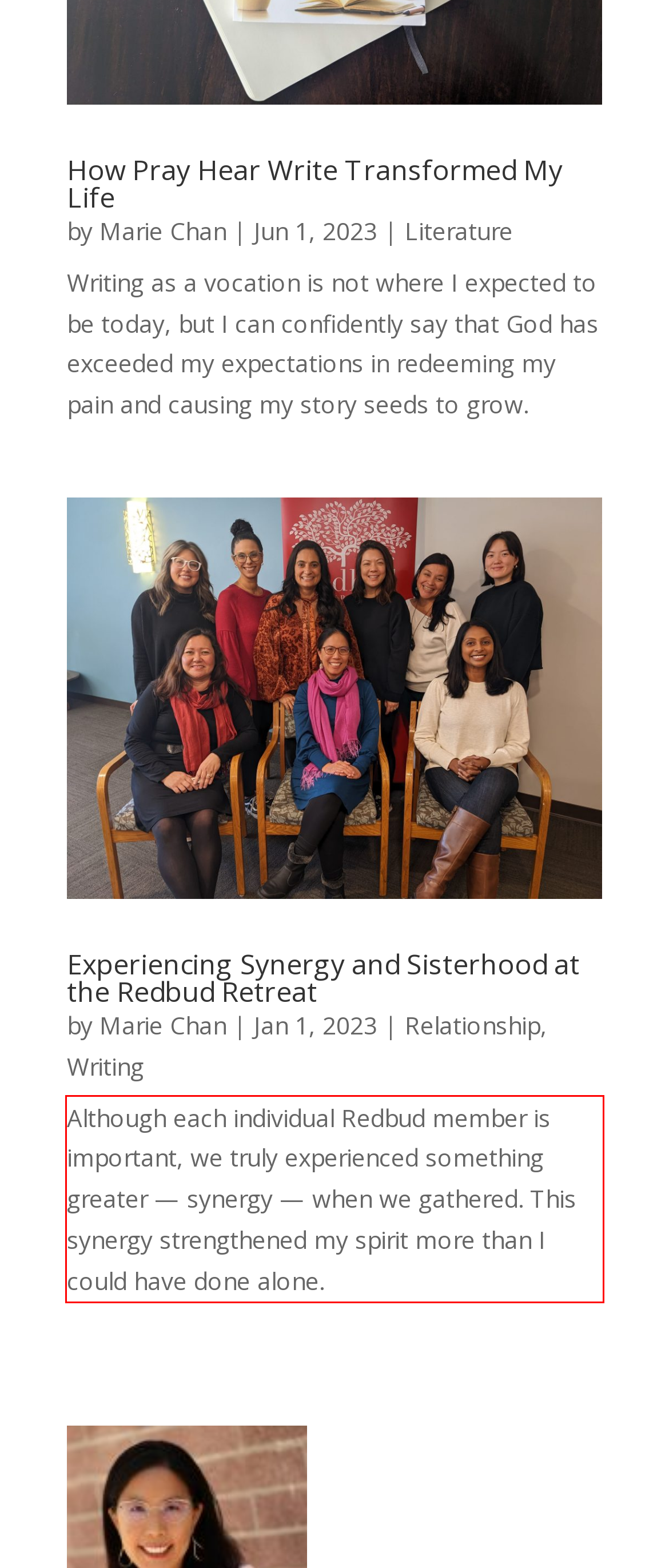Within the provided webpage screenshot, find the red rectangle bounding box and perform OCR to obtain the text content.

Although each individual Redbud member is important, we truly experienced something greater — synergy — when we gathered. This synergy strengthened my spirit more than I could have done alone.